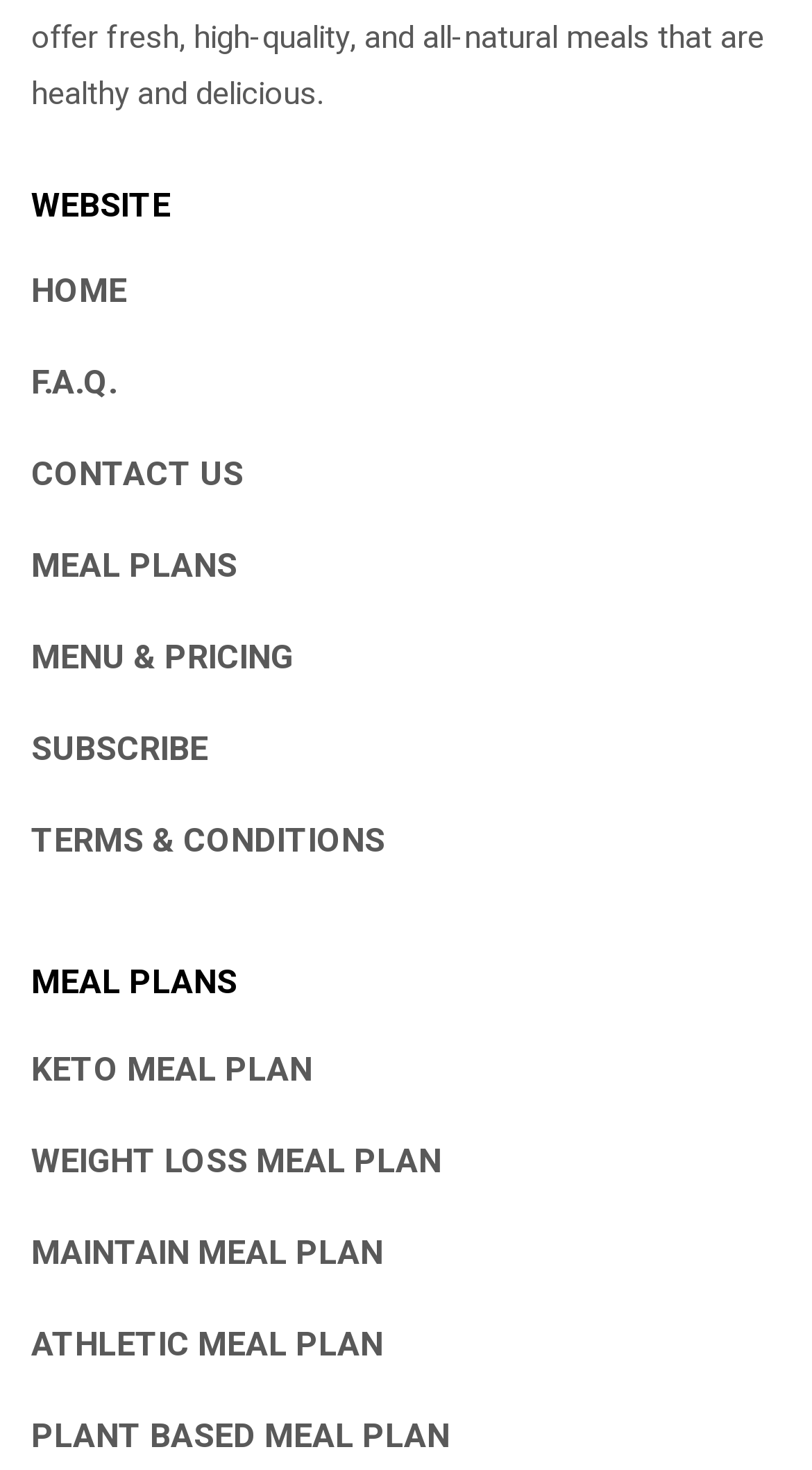Please find the bounding box coordinates of the clickable region needed to complete the following instruction: "contact us". The bounding box coordinates must consist of four float numbers between 0 and 1, i.e., [left, top, right, bottom].

[0.038, 0.306, 0.3, 0.34]